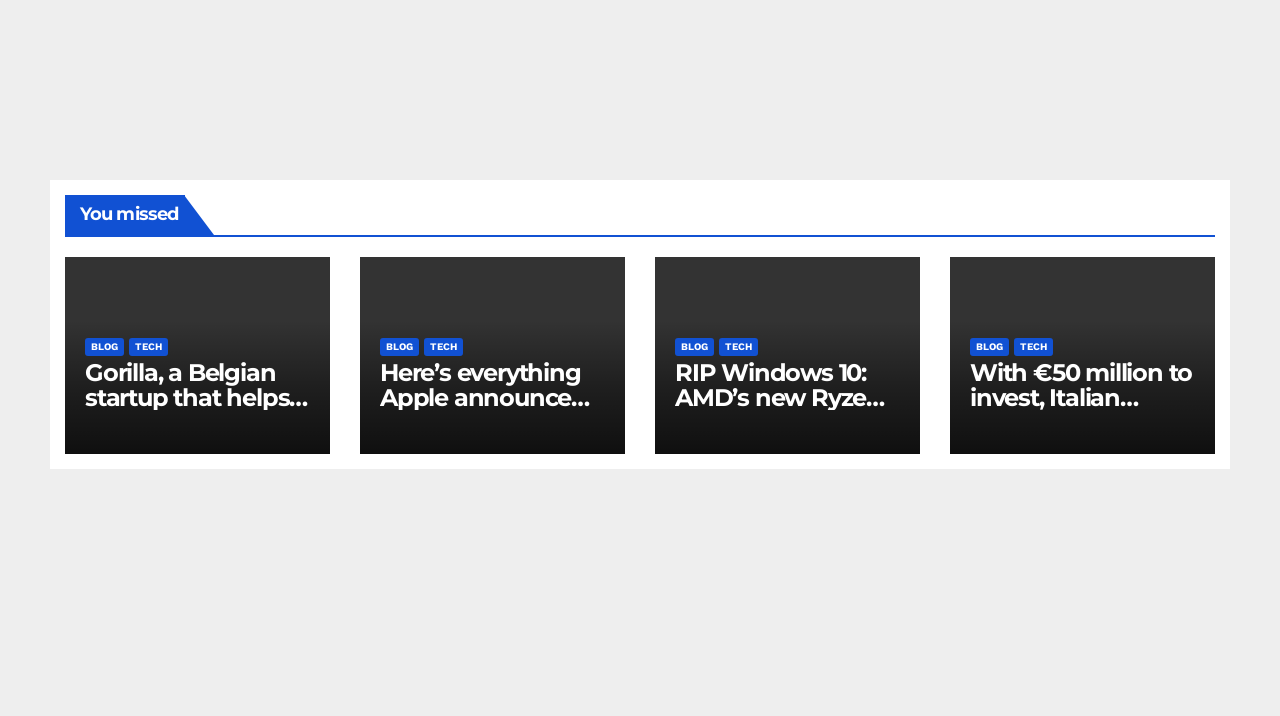Are the 'BLOG' and 'TECH' links repeated?
Look at the screenshot and provide an in-depth answer.

The 'BLOG' and 'TECH' links are repeated multiple times throughout the webpage, indicating that they are categories or sections that can be accessed from different parts of the webpage.